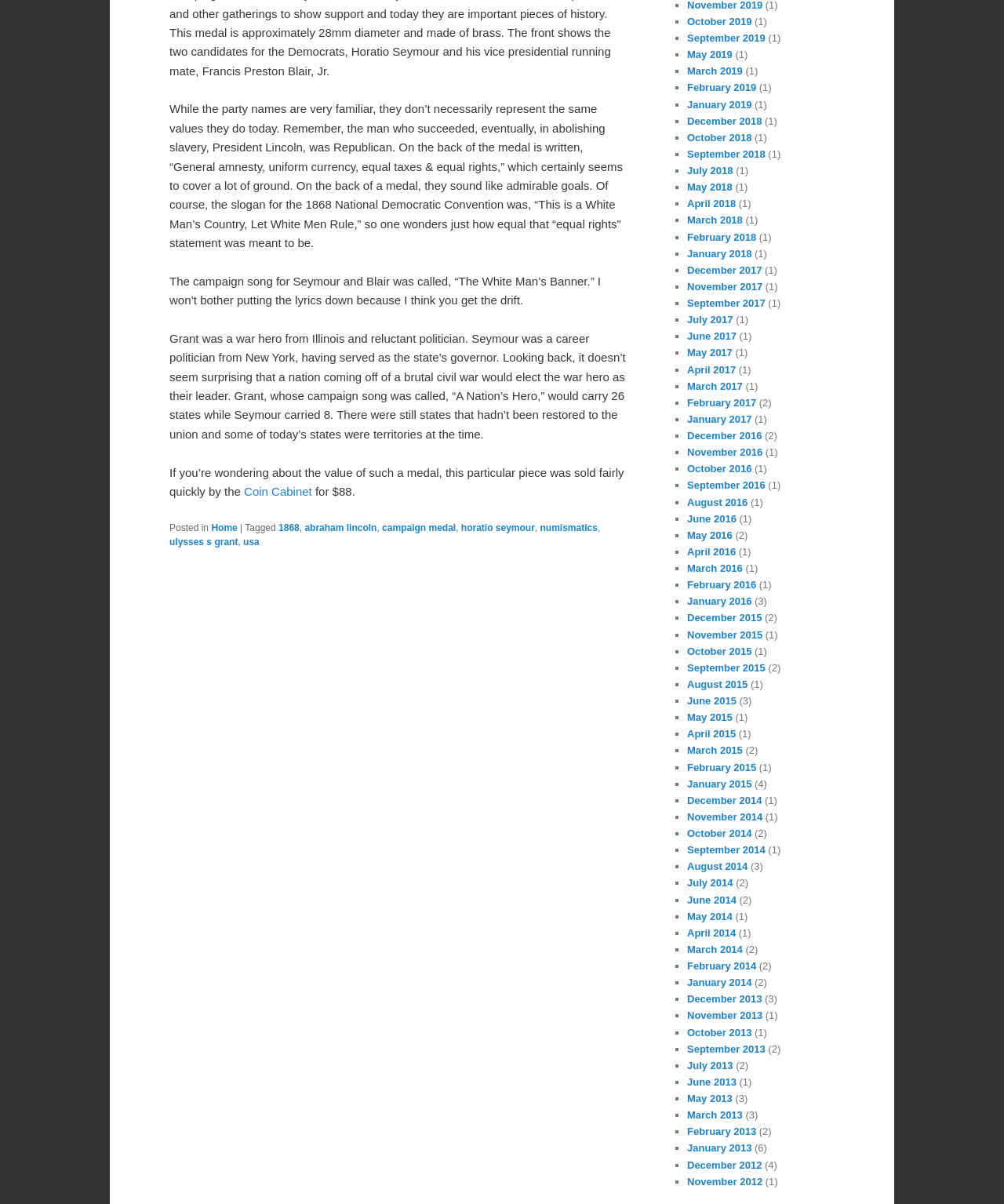What is the name of the politician who was the governor of New York?
Utilize the image to construct a detailed and well-explained answer.

The article mentions a career politician from New York who served as the state's governor. The name of this politician is Seymour, as mentioned in the sentence 'Seymour was a career politician from New York, having served as the state’s governor.'